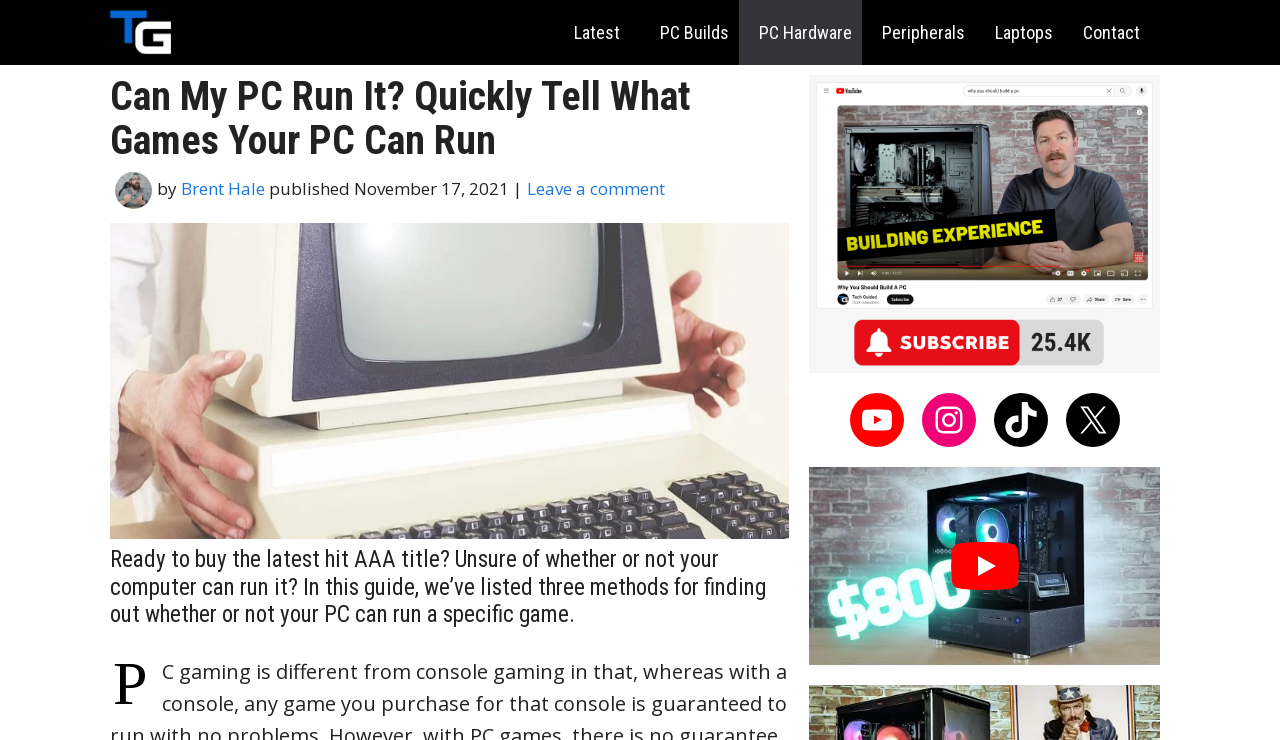Please respond to the question using a single word or phrase:
Who is the author of this guide?

Brent Hale